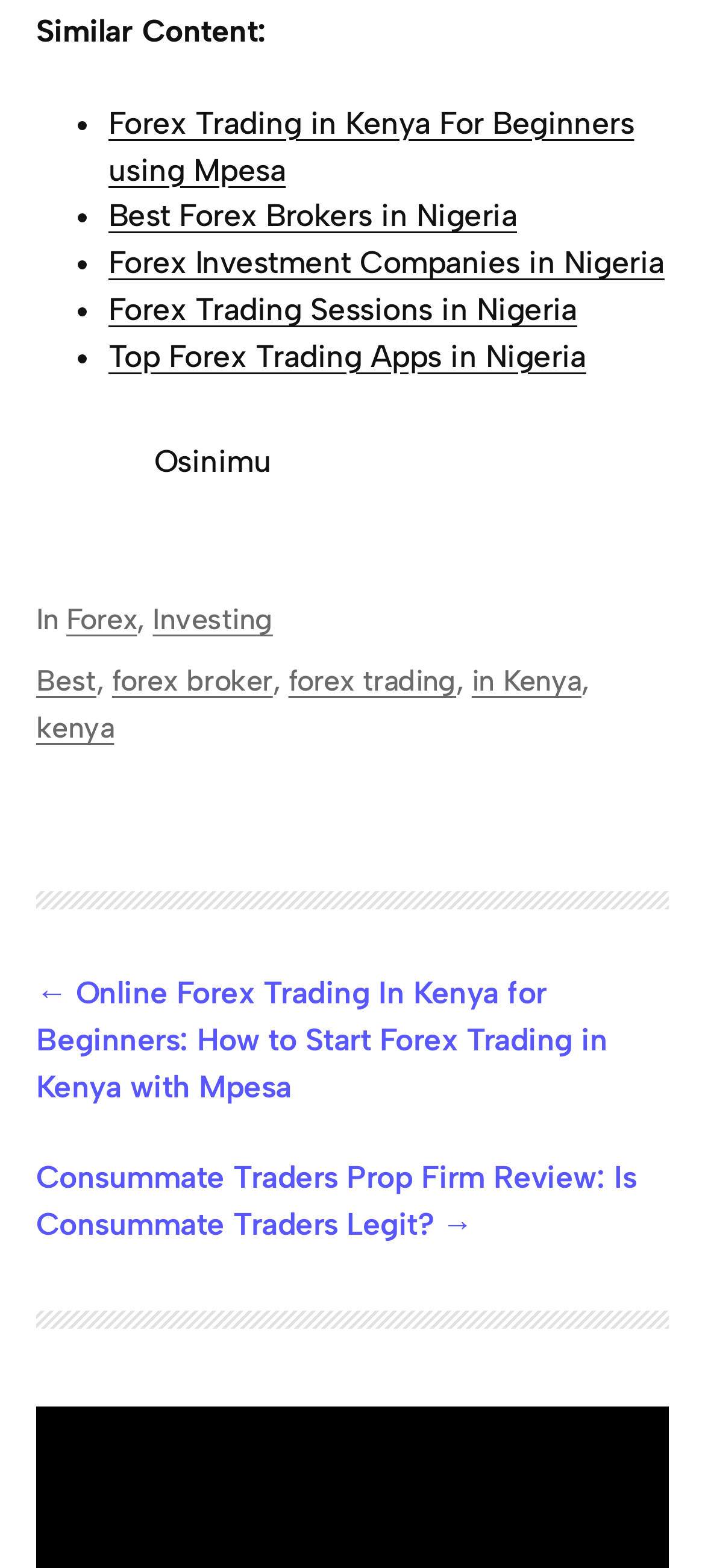Respond to the question below with a single word or phrase: What is the direction of the pagination links?

← and →